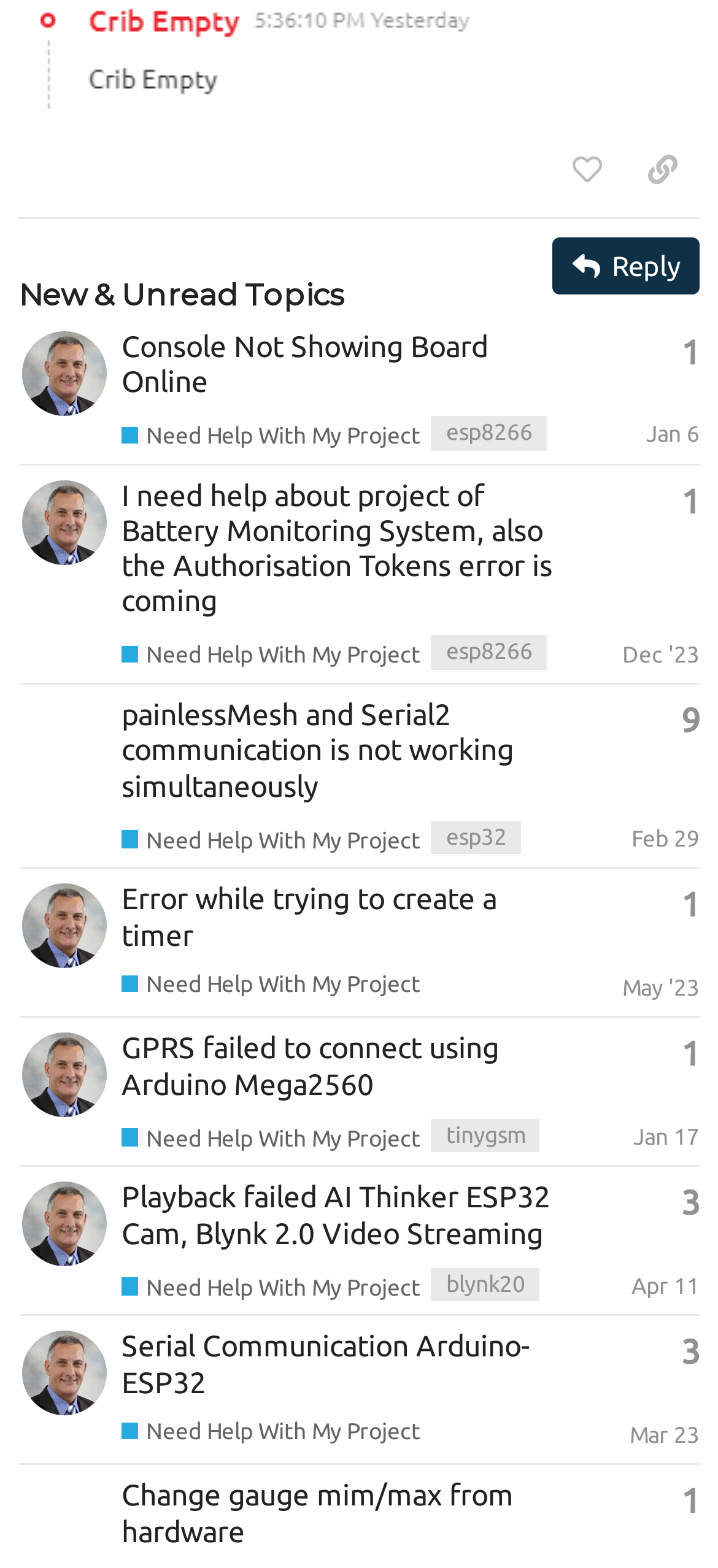What is the title of the latest topic?
Using the visual information, respond with a single word or phrase.

Console Not Showing Board Online